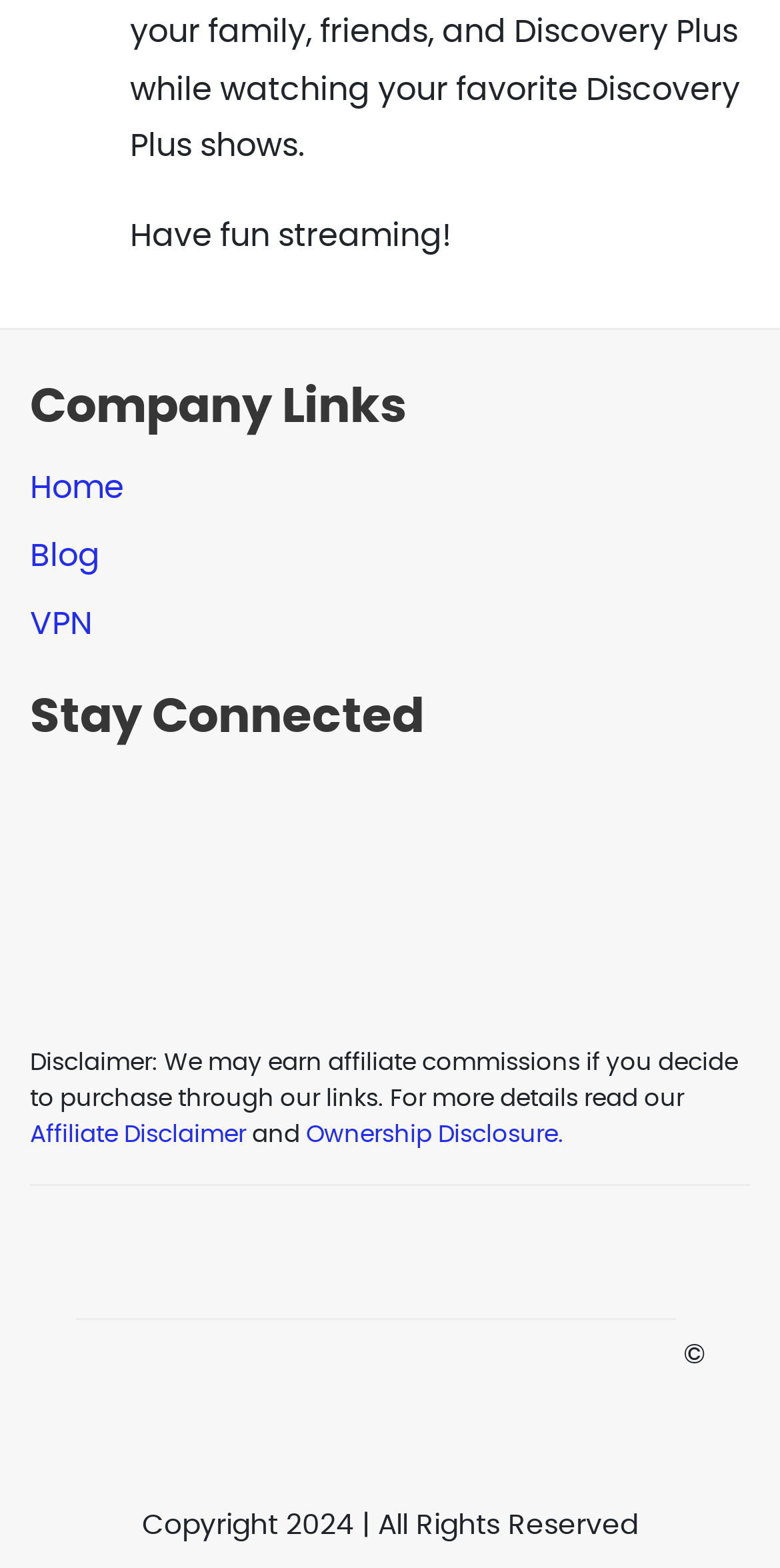Identify the bounding box coordinates of the element to click to follow this instruction: 'Click on Home'. Ensure the coordinates are four float values between 0 and 1, provided as [left, top, right, bottom].

[0.038, 0.301, 0.159, 0.321]